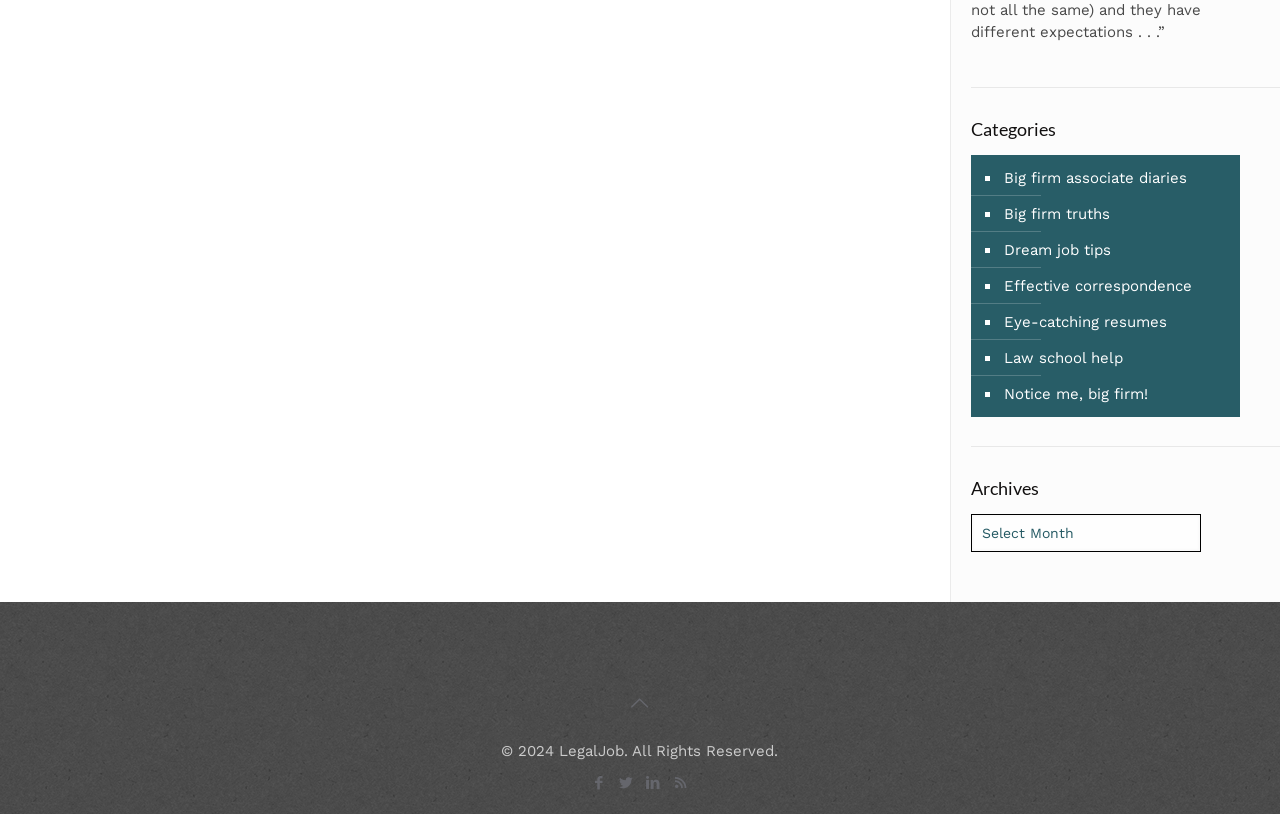Please locate the bounding box coordinates of the element's region that needs to be clicked to follow the instruction: "Click on the Twitter icon". The bounding box coordinates should be provided as four float numbers between 0 and 1, i.e., [left, top, right, bottom].

[0.46, 0.951, 0.477, 0.973]